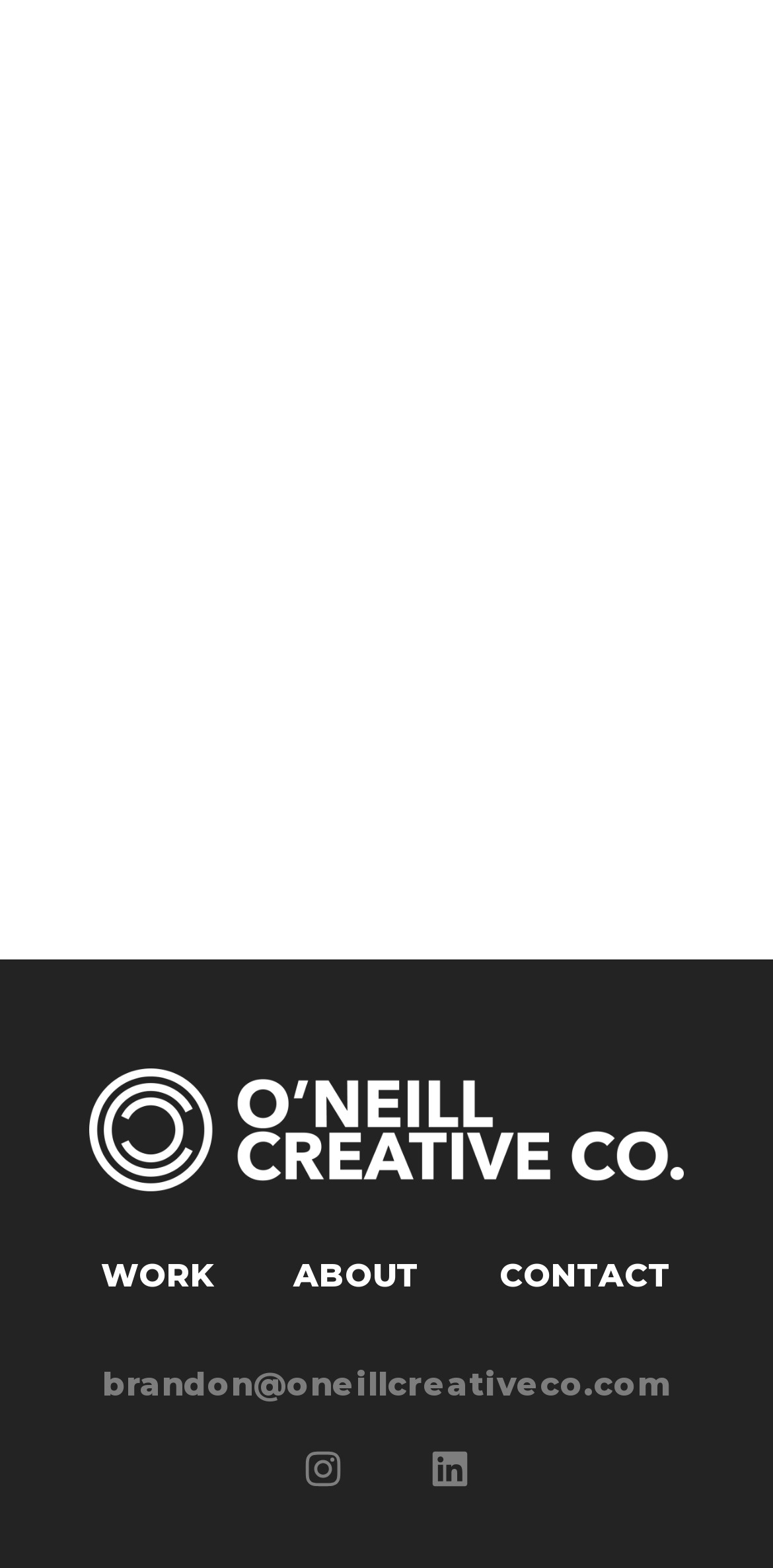What is the last menu item on the top navigation bar?
Please provide a single word or phrase answer based on the image.

CONTACT